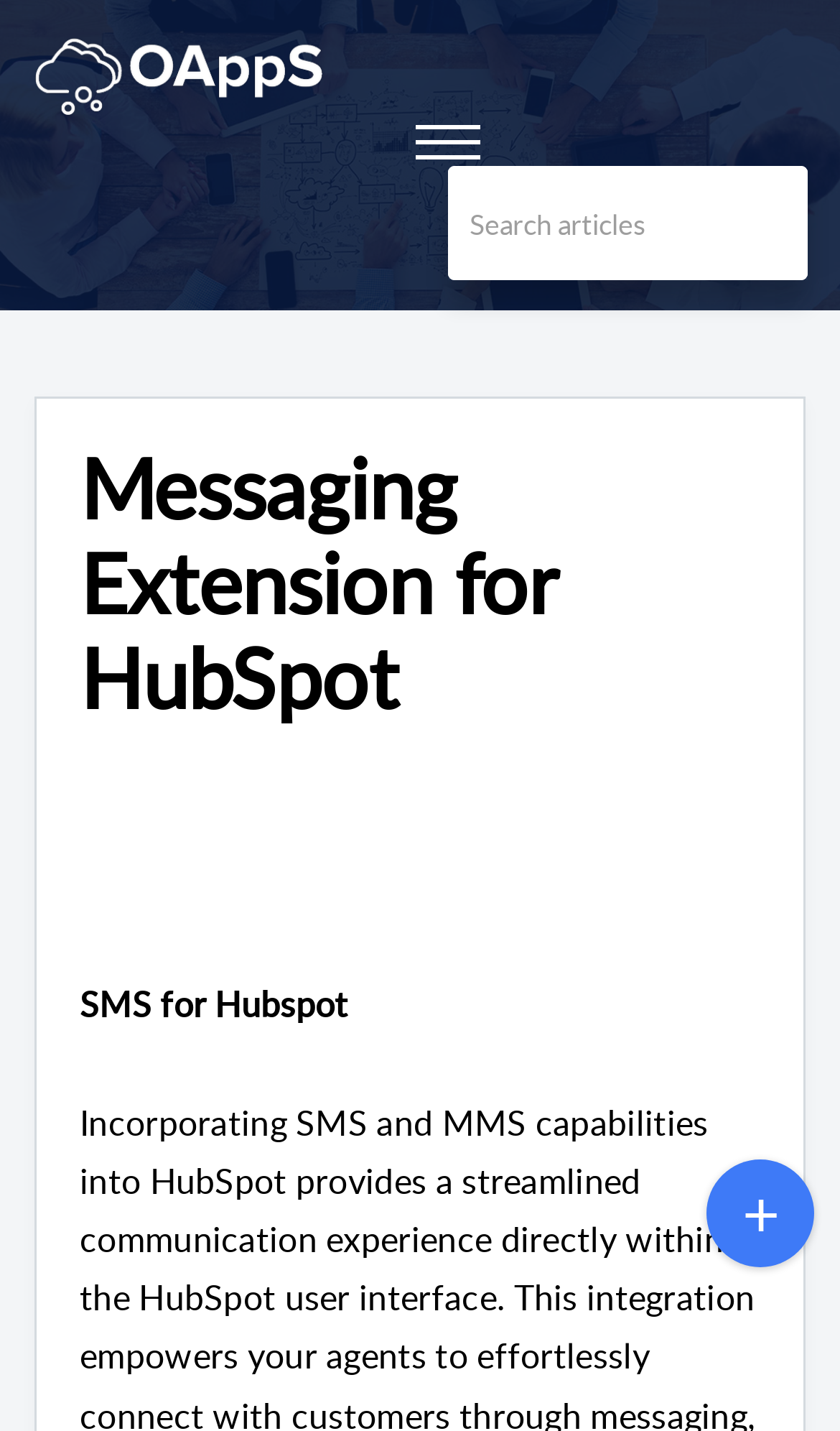Using the given element description, provide the bounding box coordinates (top-left x, top-left y, bottom-right x, bottom-right y) for the corresponding UI element in the screenshot: Skip to Content

[0.051, 0.075, 0.564, 0.148]